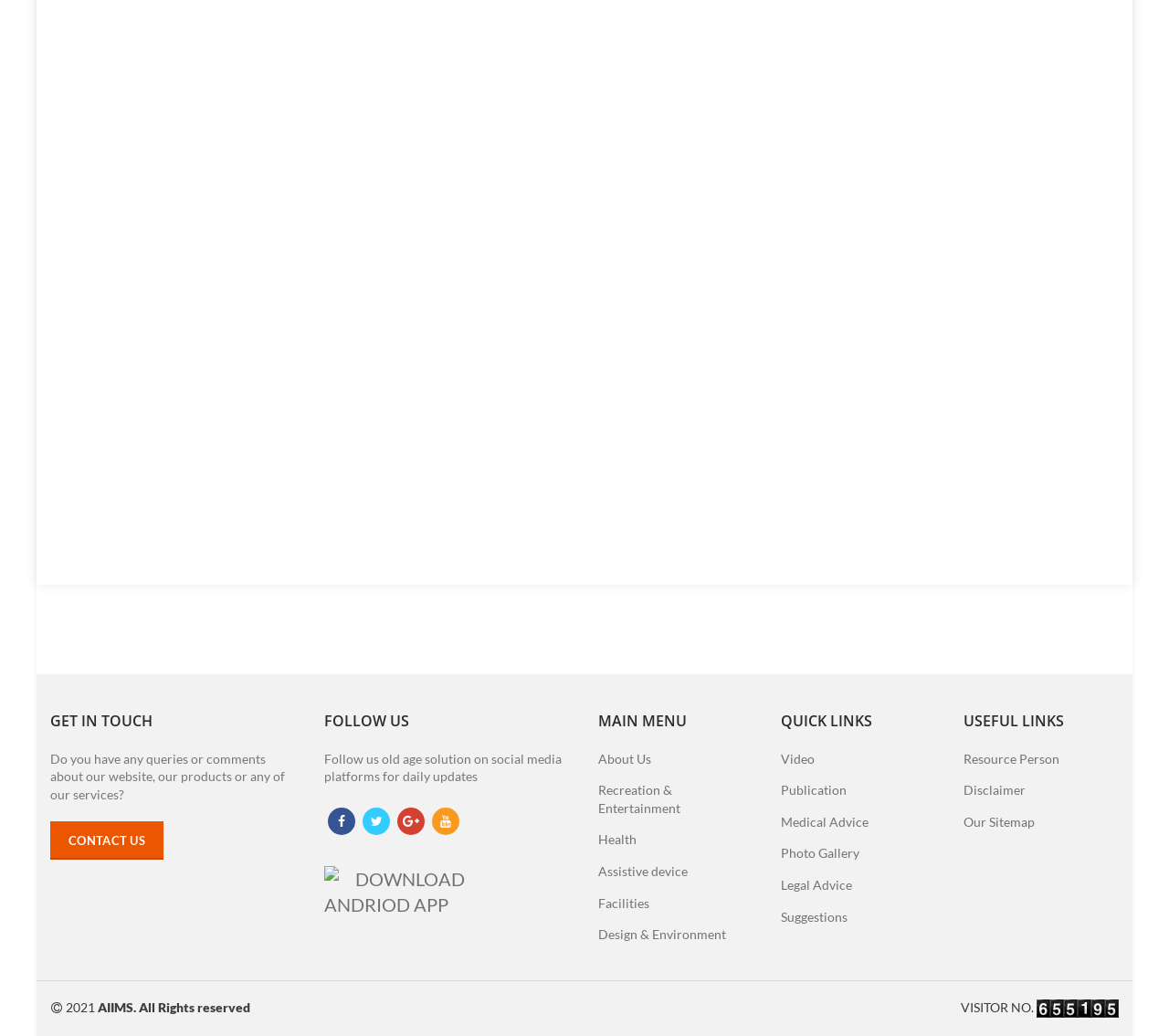Please provide a one-word or short phrase answer to the question:
What types of cancer are mentioned for routine screening?

Lung, Colon, Prostate, Breast, and Female genital tract